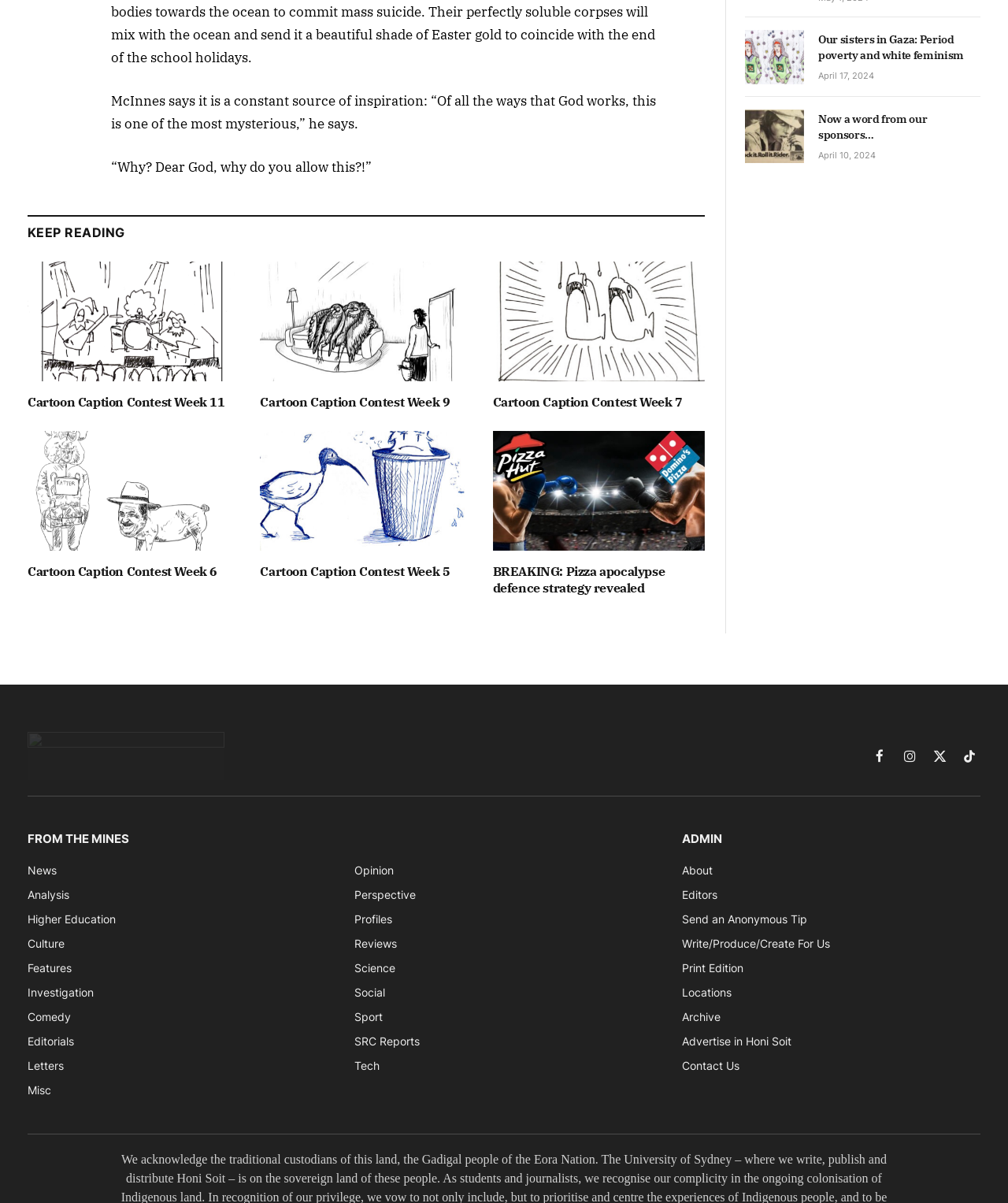Determine the bounding box coordinates of the clickable element to achieve the following action: 'Read the article 'BREAKING: Pizza apocalypse defence strategy revealed''. Provide the coordinates as four float values between 0 and 1, formatted as [left, top, right, bottom].

[0.489, 0.358, 0.699, 0.458]